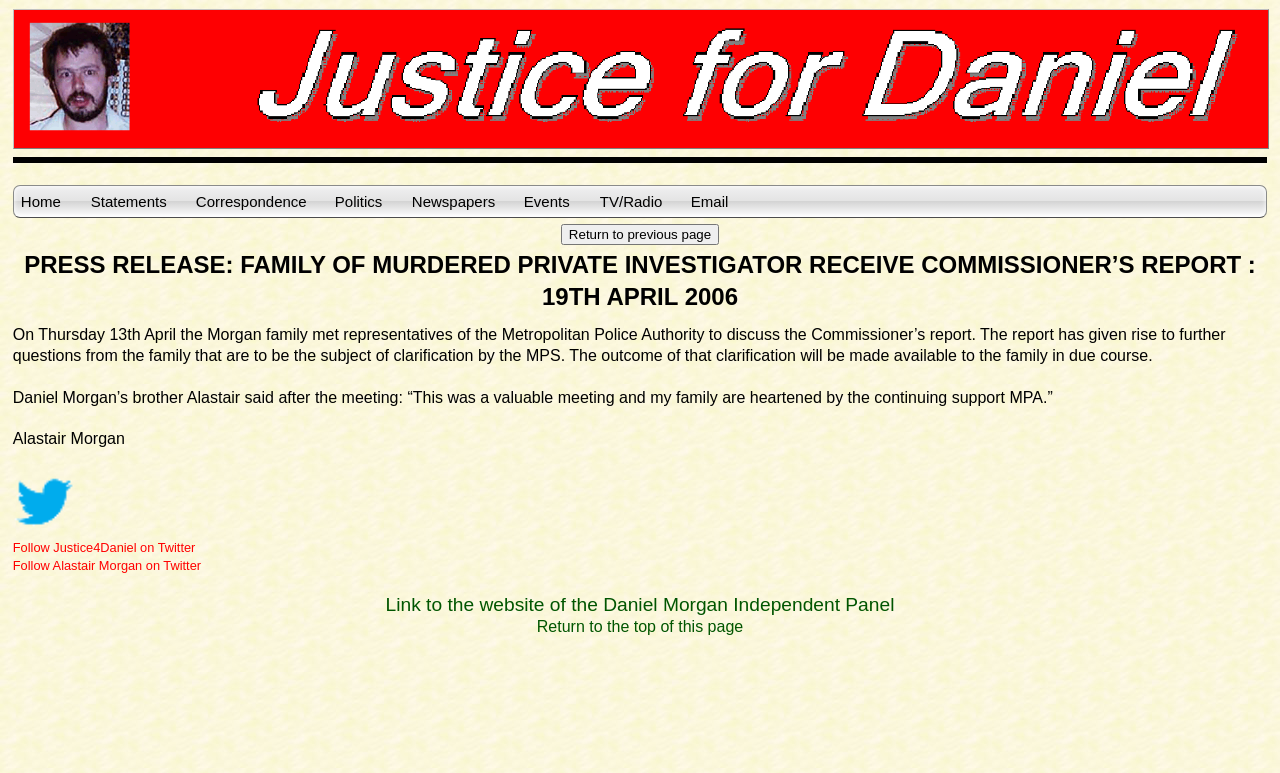Locate the bounding box of the UI element with the following description: "Follow Justice4Daniel on Twitter".

[0.01, 0.699, 0.153, 0.719]